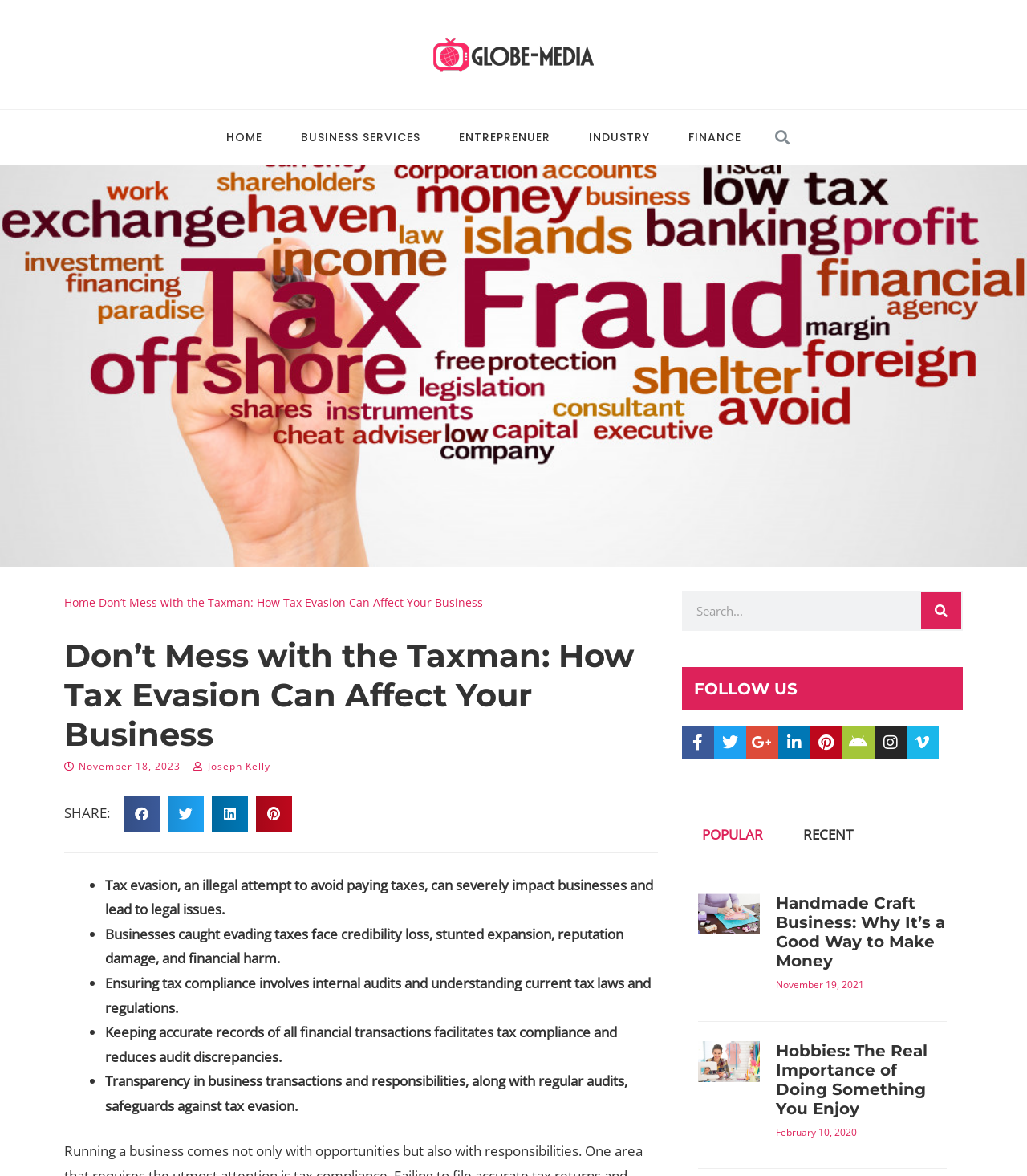Please determine the bounding box coordinates of the element's region to click for the following instruction: "Click the 'POPULAR' tab".

[0.664, 0.69, 0.762, 0.729]